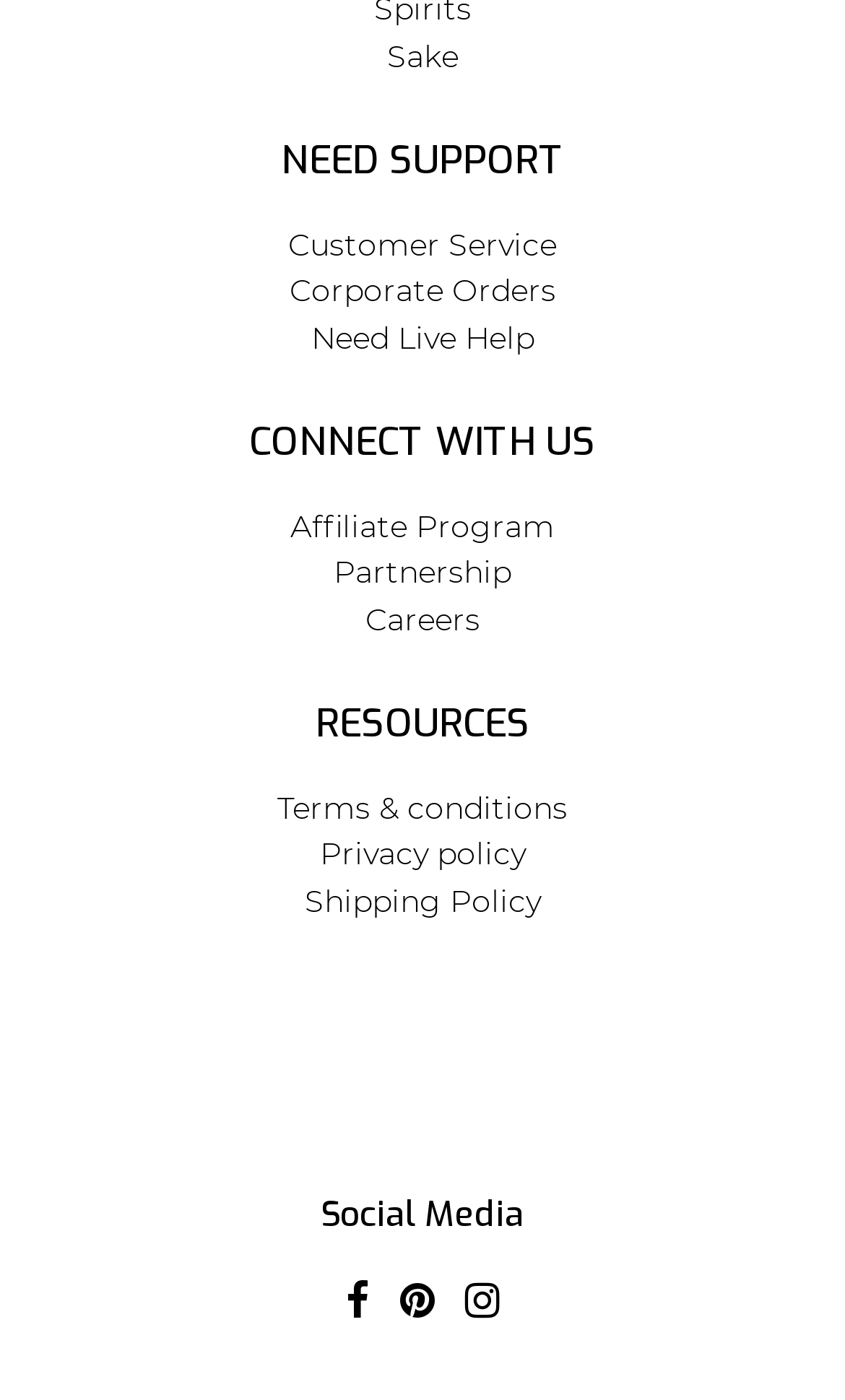Please determine the bounding box coordinates of the area that needs to be clicked to complete this task: 'Learn about corporate orders'. The coordinates must be four float numbers between 0 and 1, formatted as [left, top, right, bottom].

[0.342, 0.194, 0.658, 0.222]